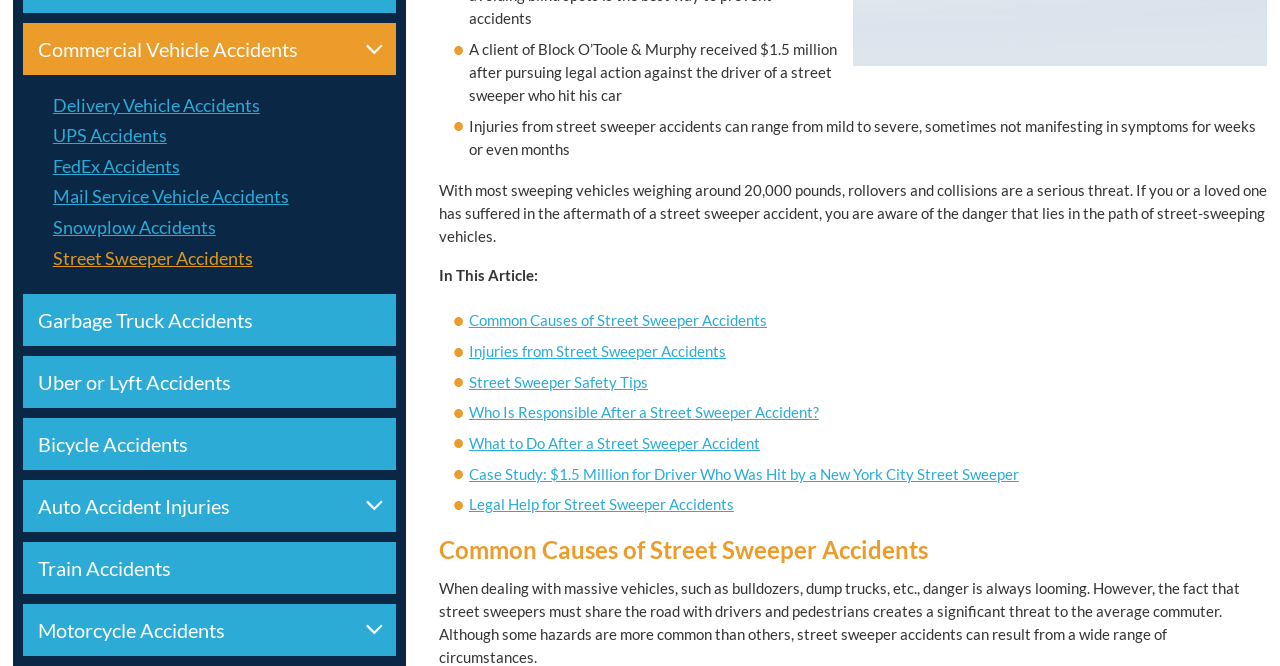Find the UI element described as: "FedEx Accidents" and predict its bounding box coordinates. Ensure the coordinates are four float numbers between 0 and 1, [left, top, right, bottom].

[0.018, 0.227, 0.309, 0.273]